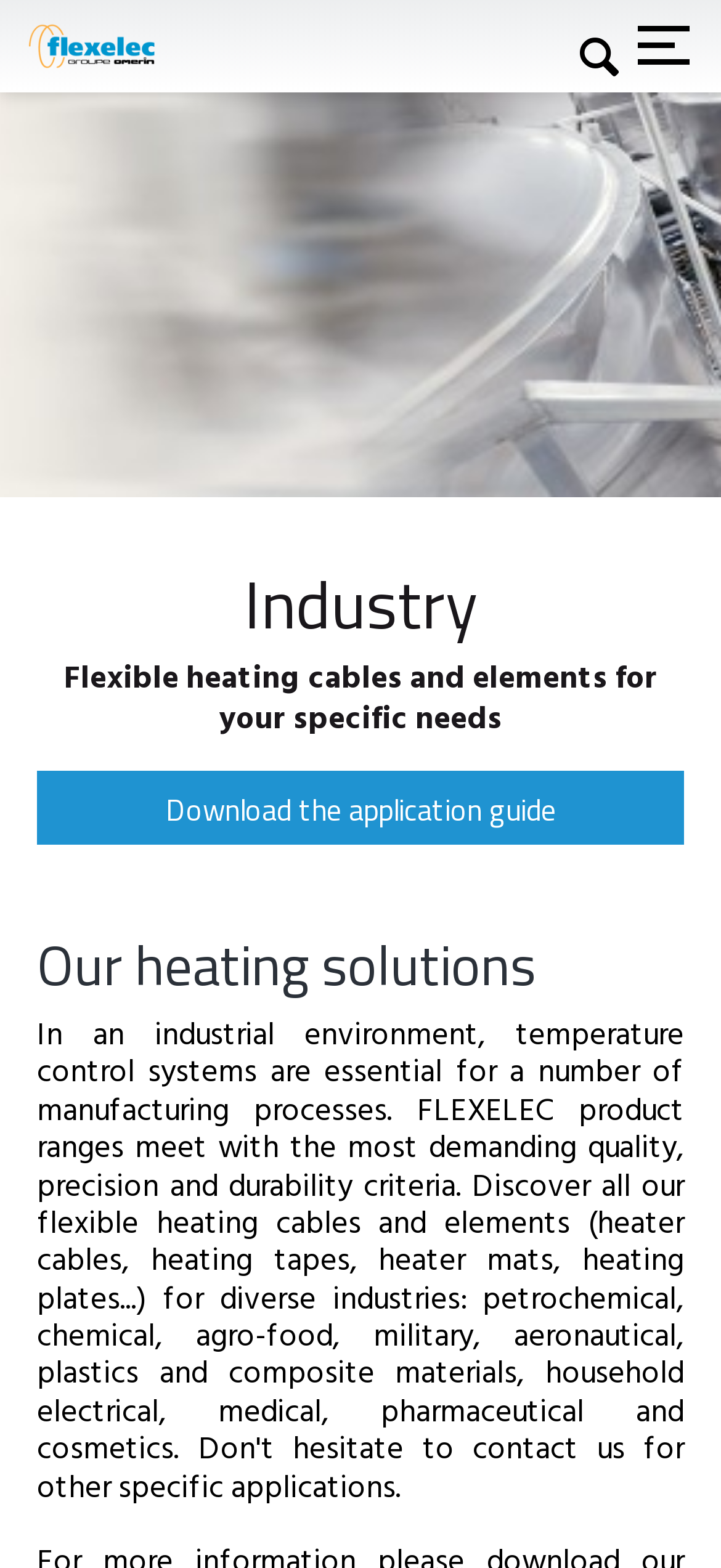Determine the bounding box of the UI element mentioned here: "02 6176 3477". The coordinates must be in the format [left, top, right, bottom] with values ranging from 0 to 1.

None